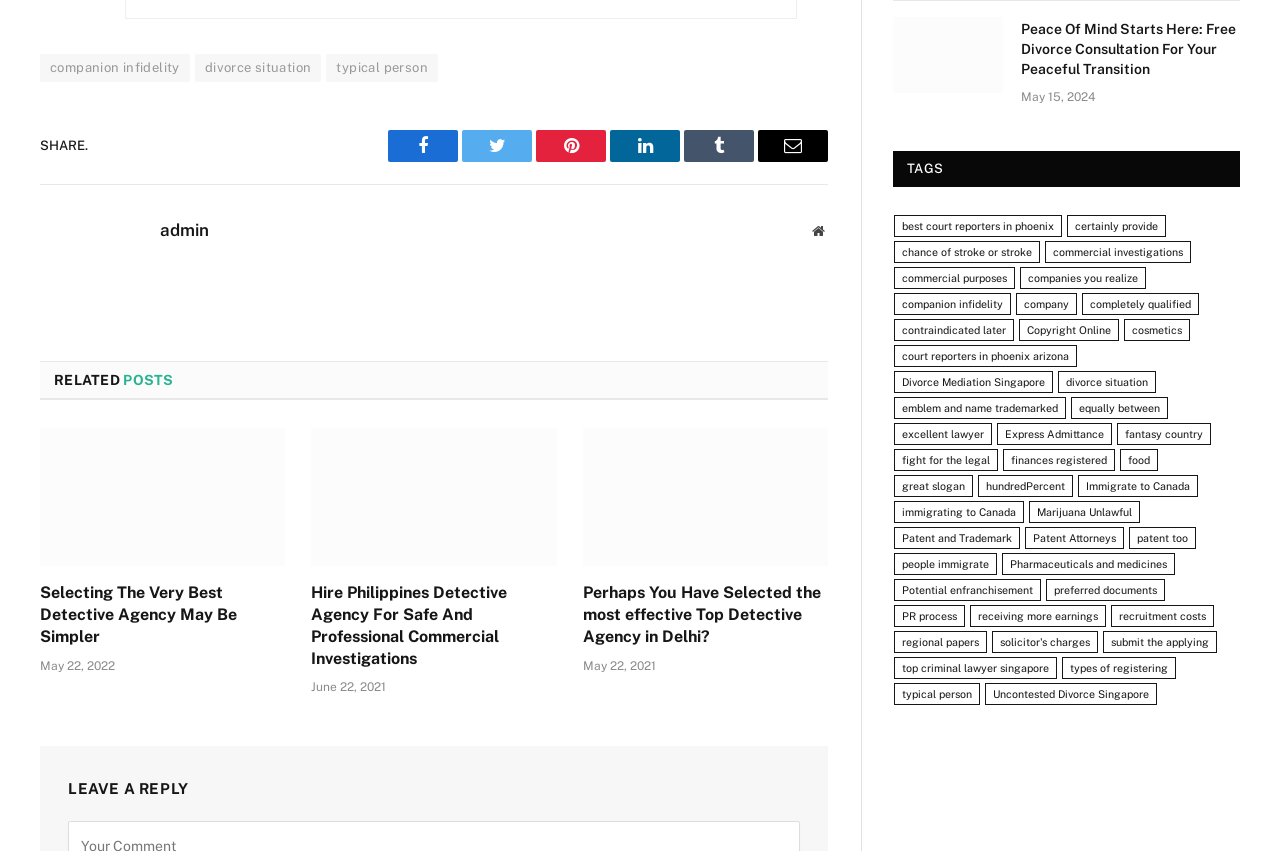Show the bounding box coordinates of the element that should be clicked to complete the task: "Click on the 'companion infidelity' link".

[0.031, 0.063, 0.148, 0.096]